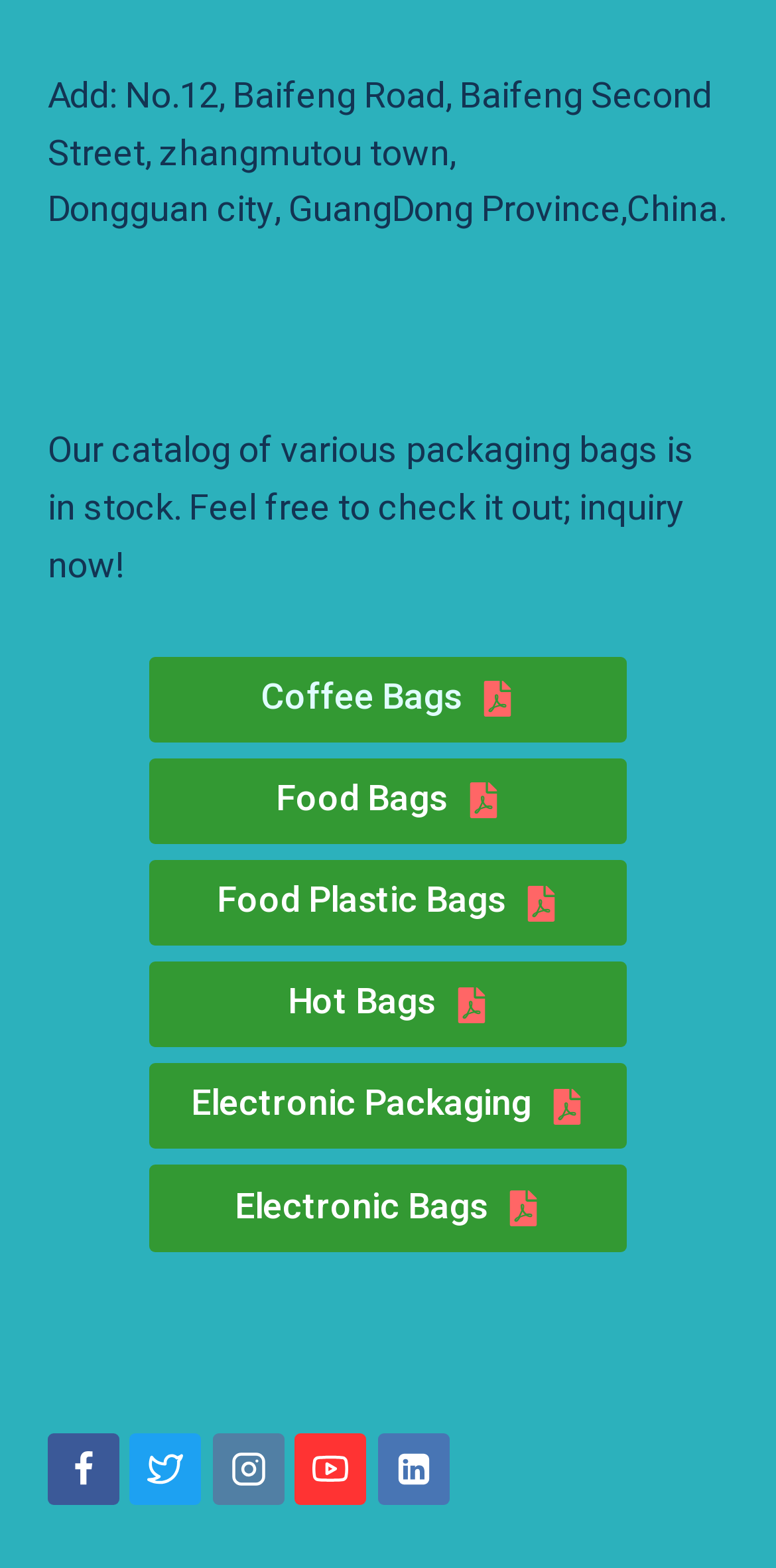Refer to the image and provide an in-depth answer to the question:
What is the company's address?

The company's address is mentioned at the top of the webpage, which is 'No.12, Baifeng Road, Baifeng Second Street, zhangmutou town, Dongguan city, GuangDong Province,China.'